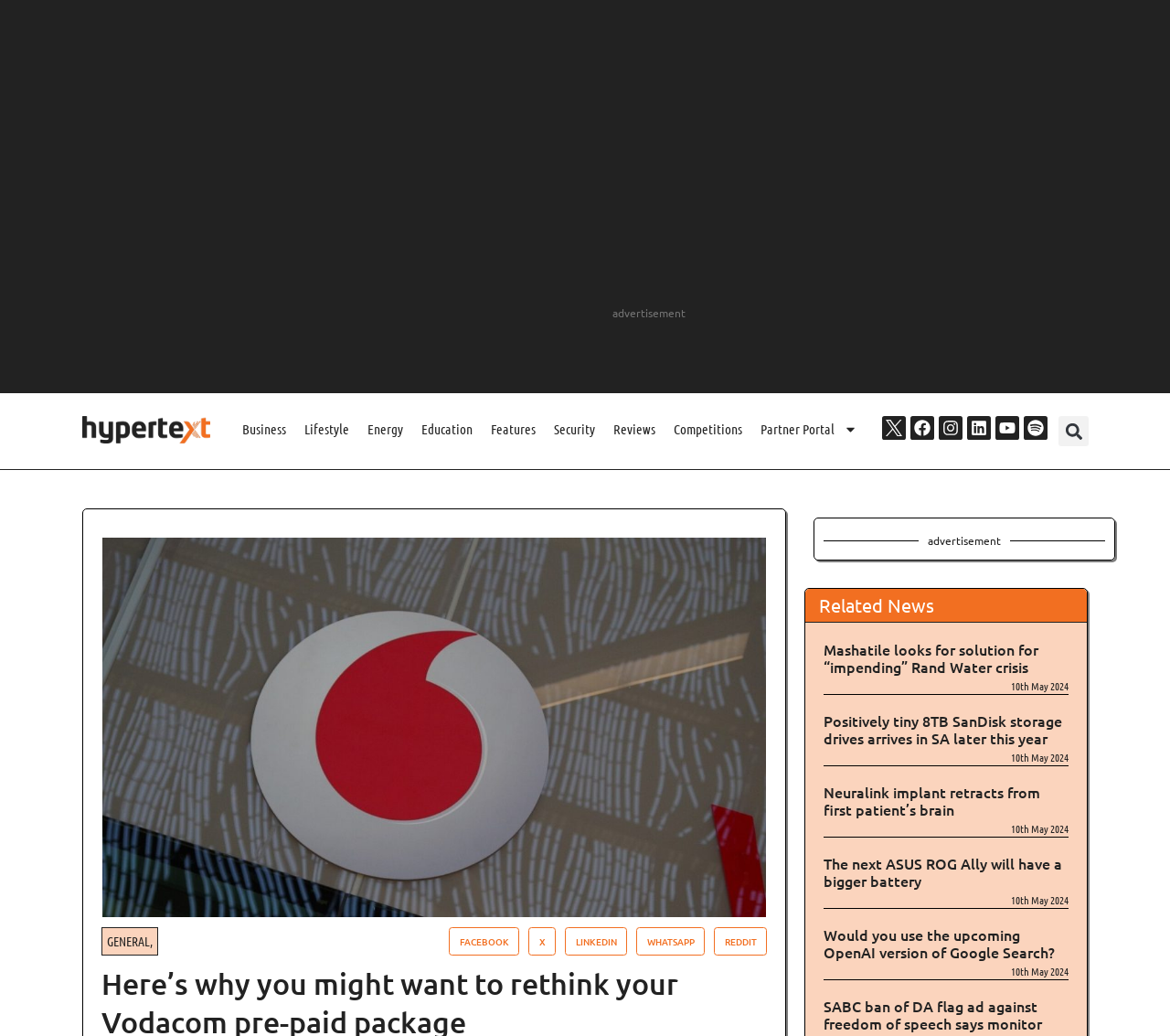Answer the following query with a single word or phrase:
How many social media links are there?

5